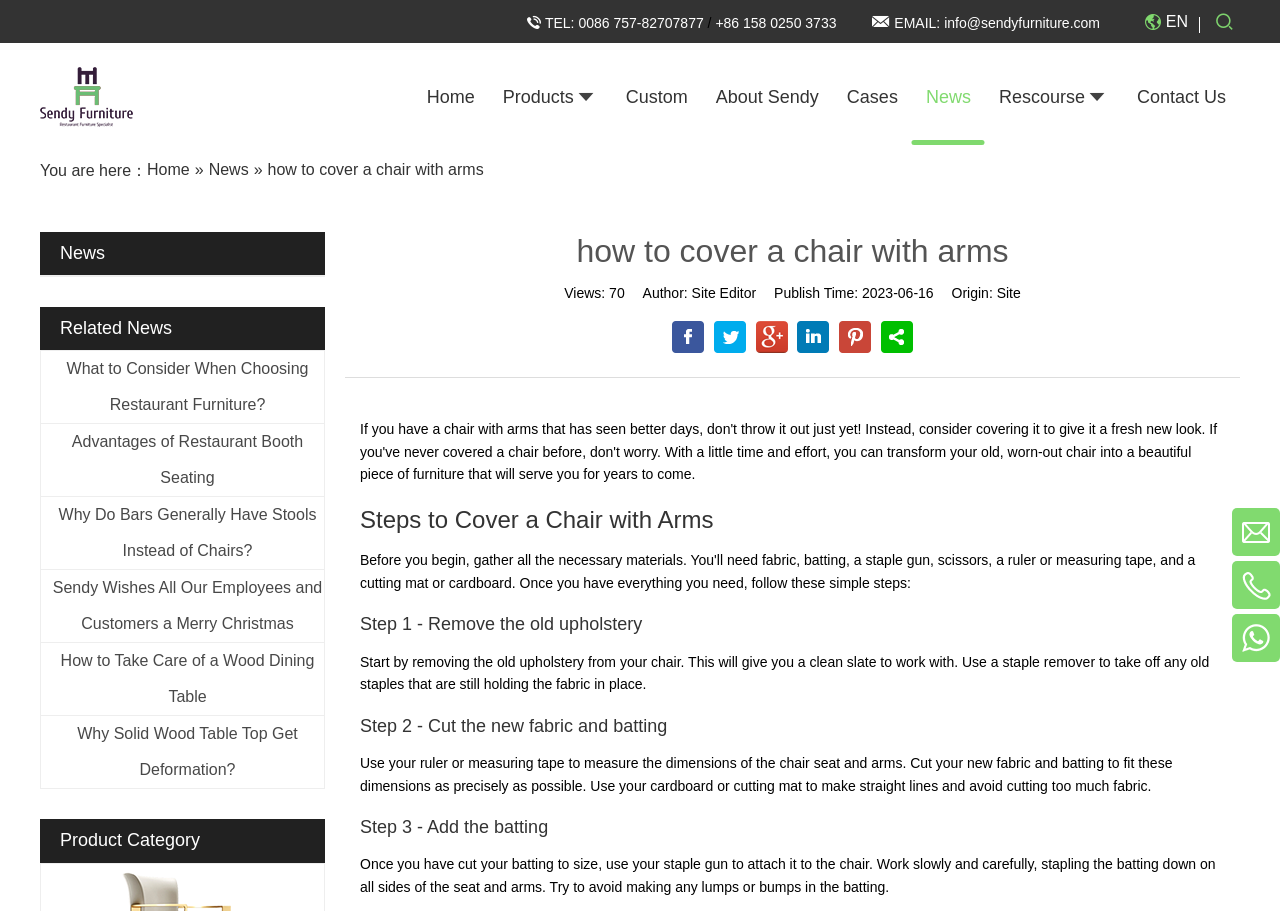What is the title of the current news article?
Look at the screenshot and respond with a single word or phrase.

how to cover a chair with arms